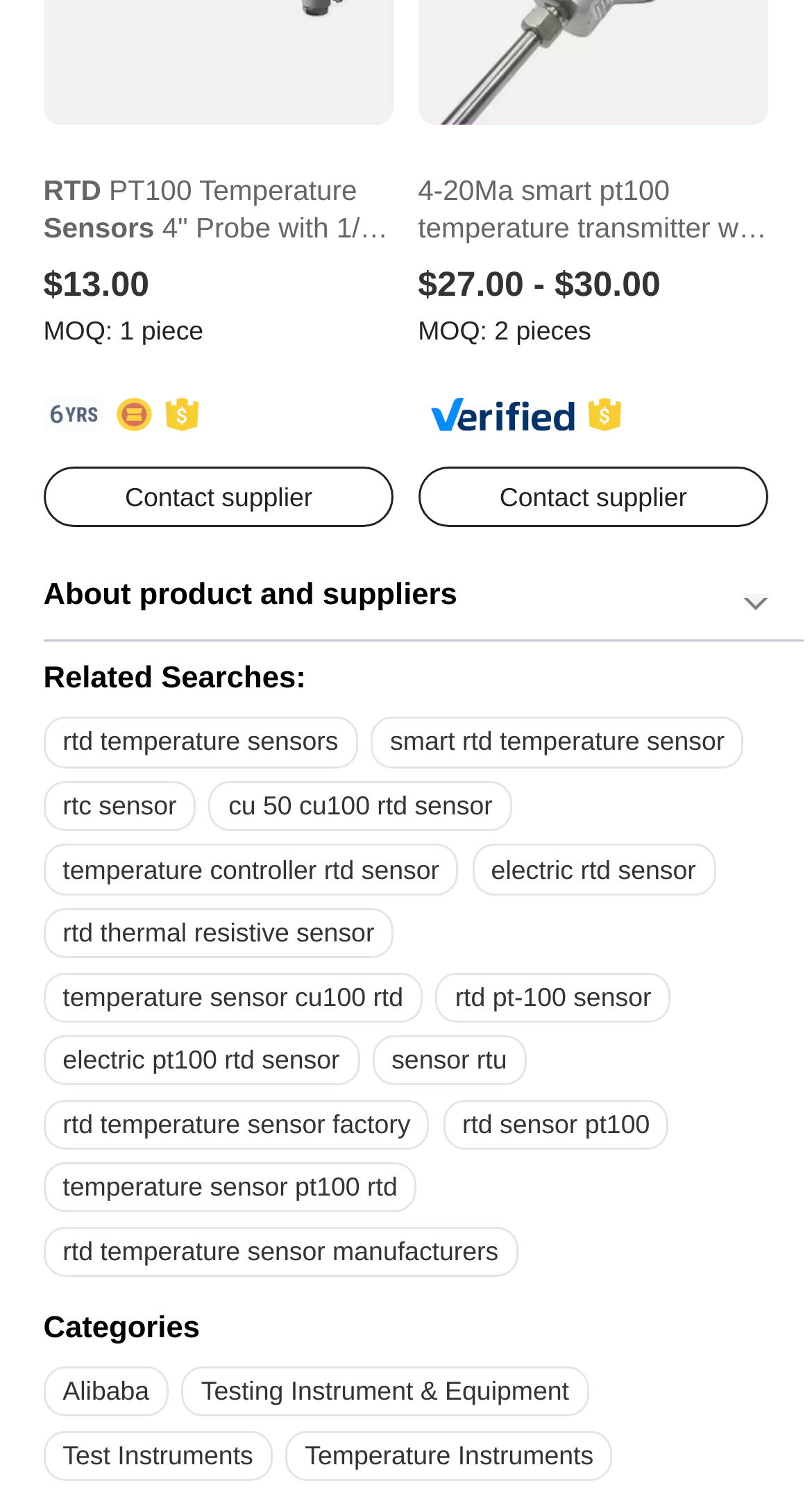Find the bounding box coordinates of the area that needs to be clicked in order to achieve the following instruction: "Explore temperature instruments". The coordinates should be specified as four float numbers between 0 and 1, i.e., [left, top, right, bottom].

[0.352, 0.948, 0.755, 0.982]